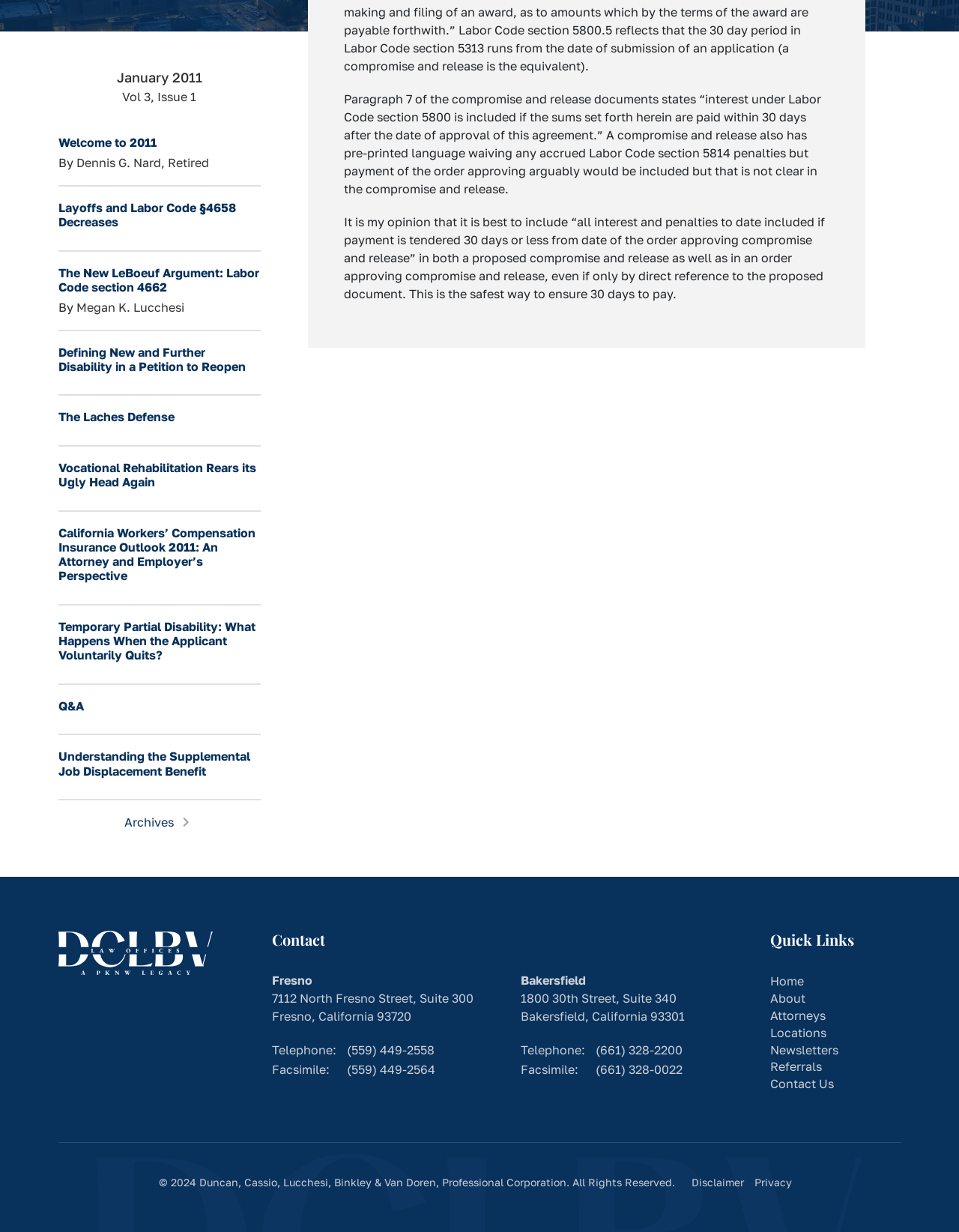Identify the bounding box coordinates for the UI element described as follows: "Contact Us". Ensure the coordinates are four float numbers between 0 and 1, formatted as [left, top, right, bottom].

[0.803, 0.874, 0.869, 0.886]